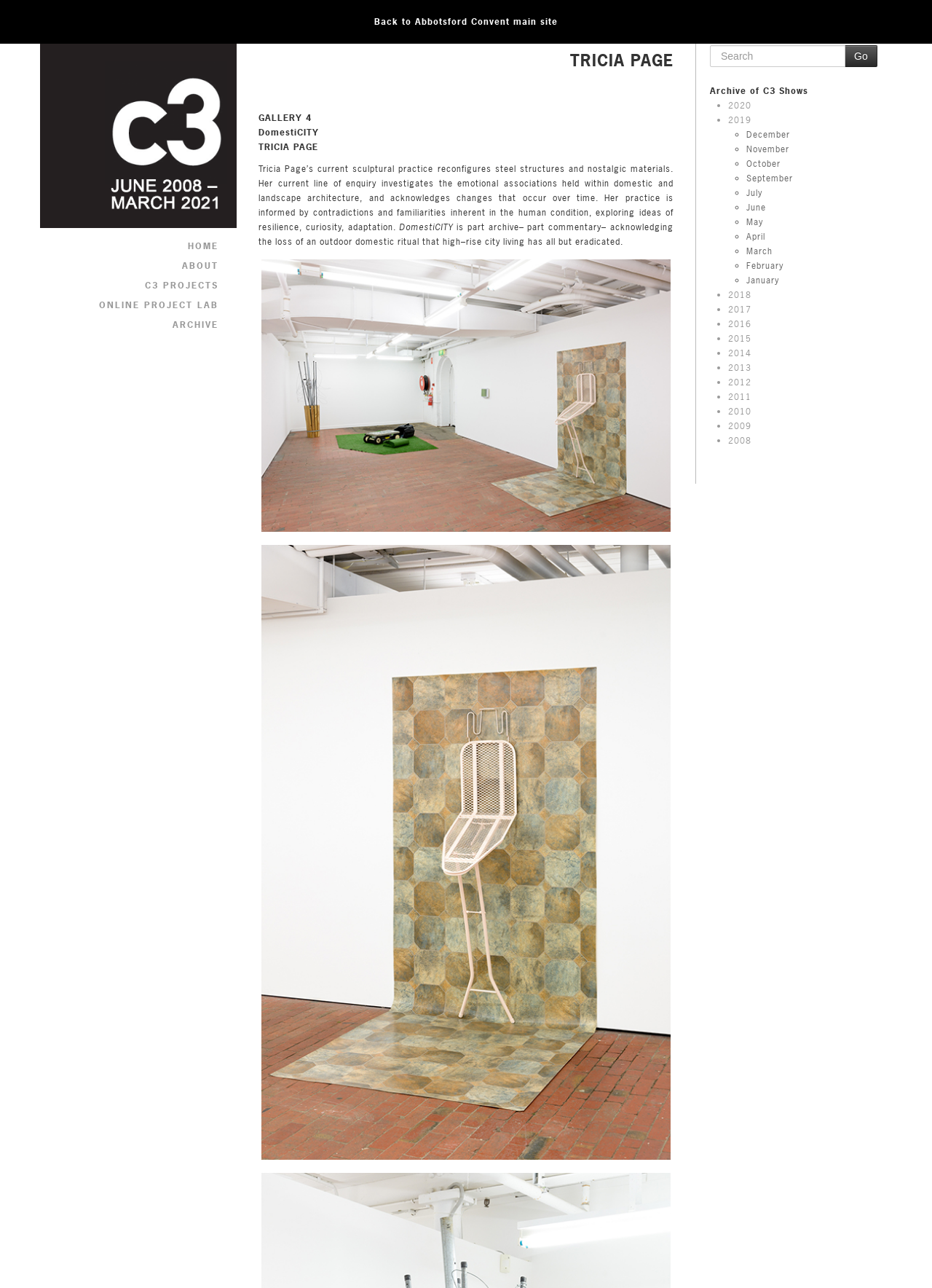Look at the image and write a detailed answer to the question: 
What is the theme of the artist's work?

The theme of the artist's work can be inferred from the text 'Her current line of enquiry investigates the emotional associations held within domestic and landscape architecture...' which describes the artist's area of interest.